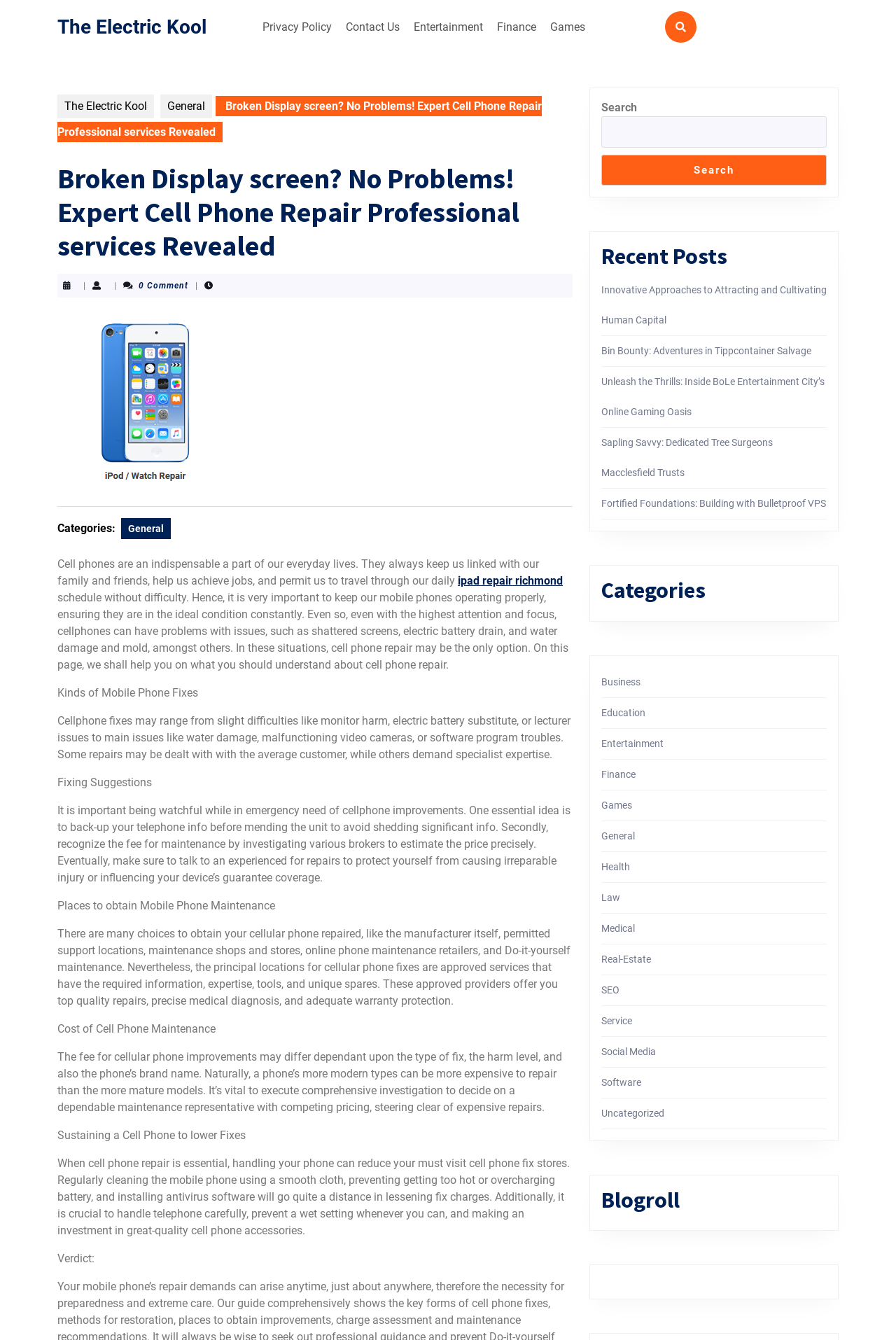Please find the bounding box coordinates of the element's region to be clicked to carry out this instruction: "Click on the 'Entertainment' category".

[0.455, 0.01, 0.545, 0.031]